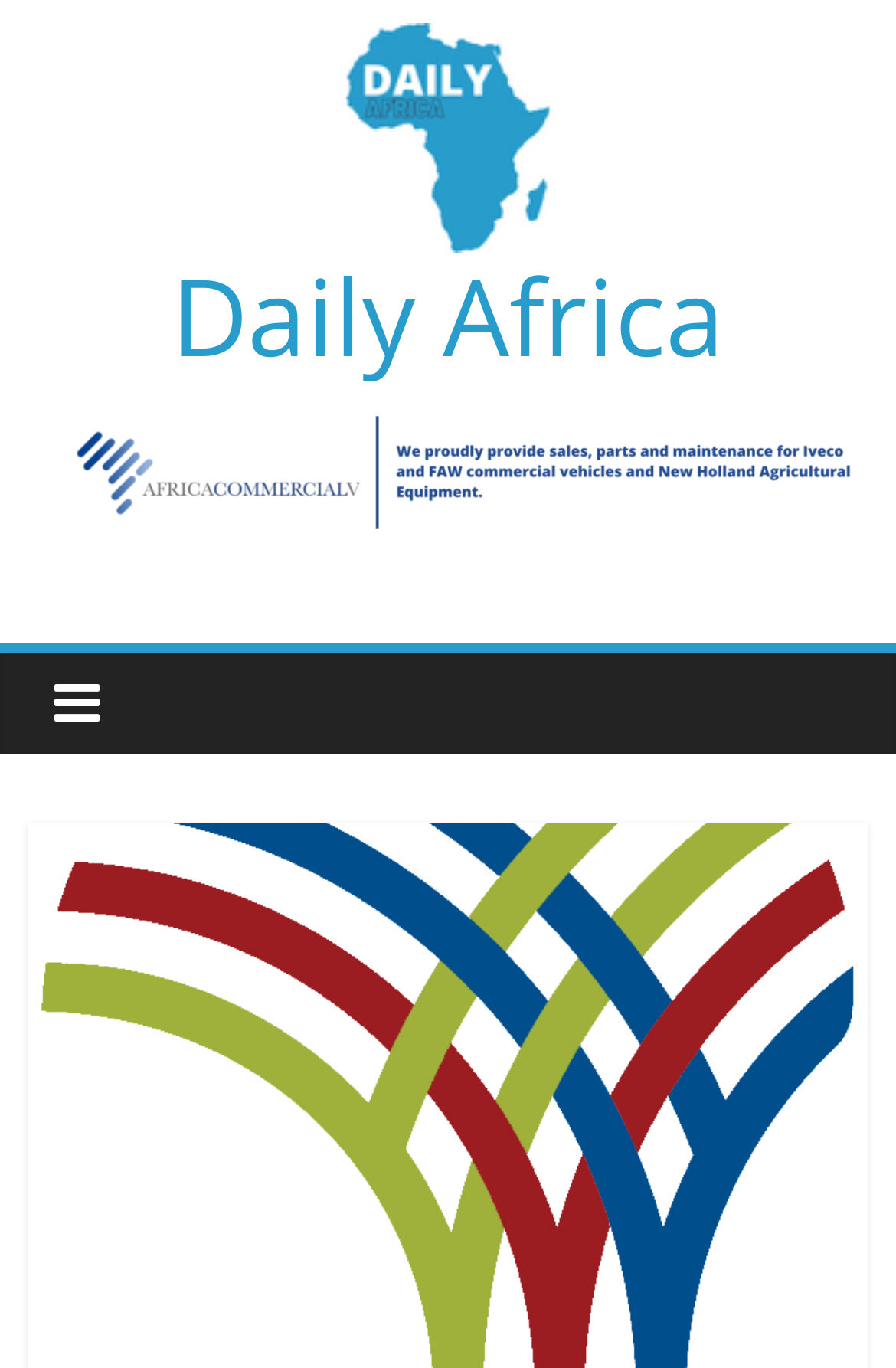Find the bounding box coordinates for the UI element whose description is: "Daily Africa". The coordinates should be four float numbers between 0 and 1, in the format [left, top, right, bottom].

[0.191, 0.178, 0.809, 0.282]